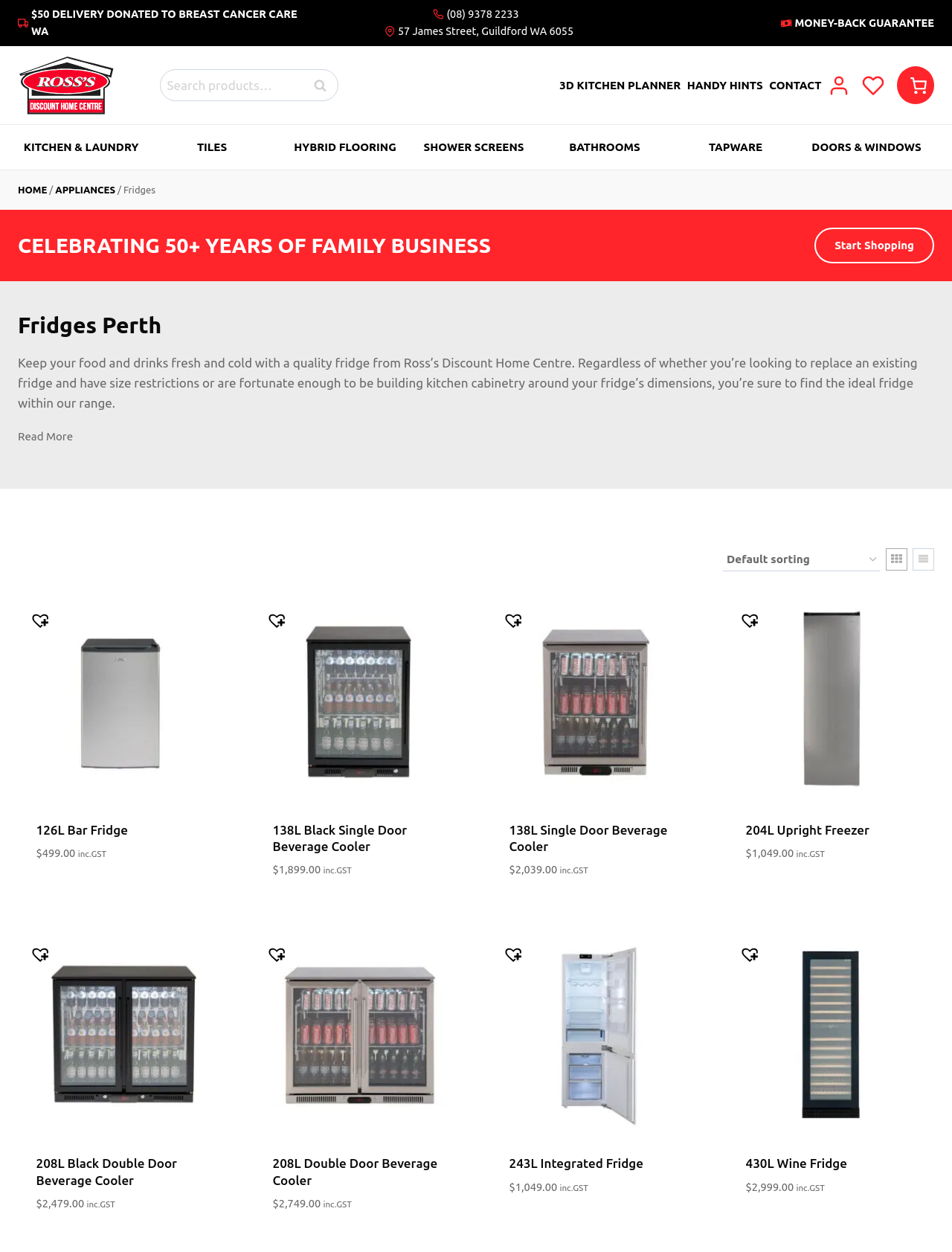Specify the bounding box coordinates of the region I need to click to perform the following instruction: "Read more about Fridges Perth". The coordinates must be four float numbers in the range of 0 to 1, i.e., [left, top, right, bottom].

[0.019, 0.344, 0.077, 0.354]